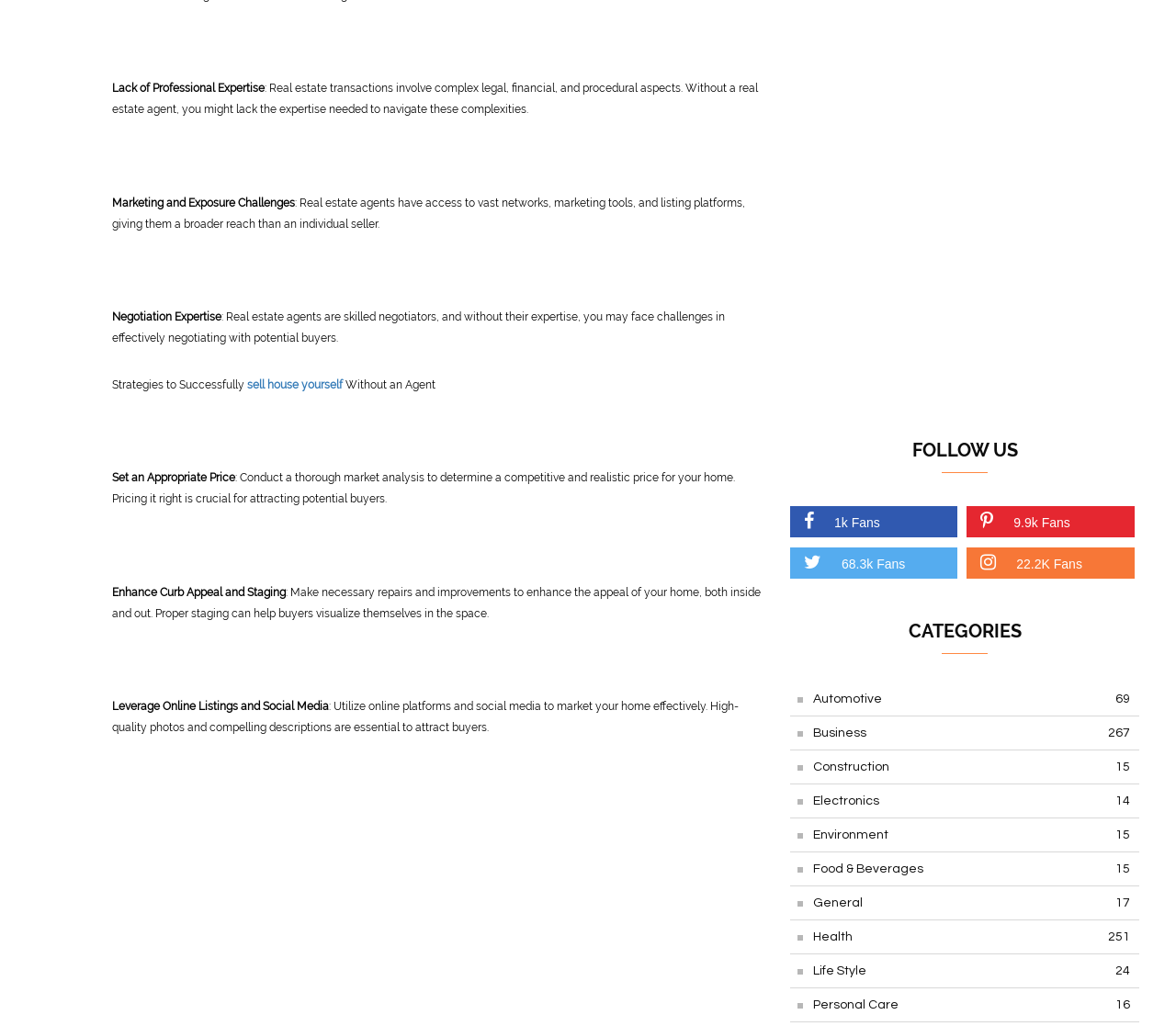Answer the following in one word or a short phrase: 
What are the categories listed on the webpage?

Automotive, Business, Construction, etc.